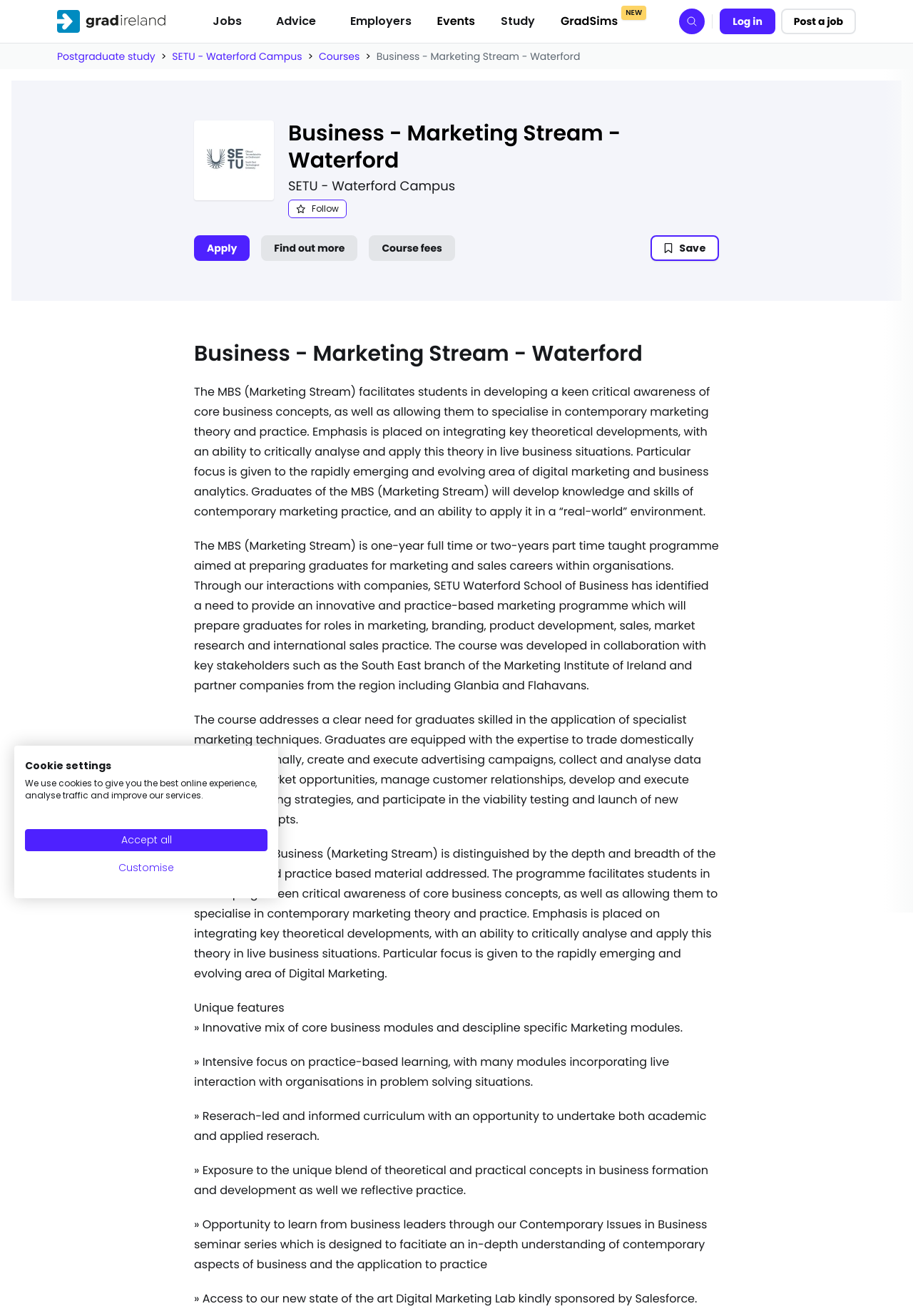What is the name of the university campus?
Please respond to the question thoroughly and include all relevant details.

I found the answer by looking at the links on the webpage, specifically the one that says 'SETU - Waterford Campus' which is a link to the university campus.